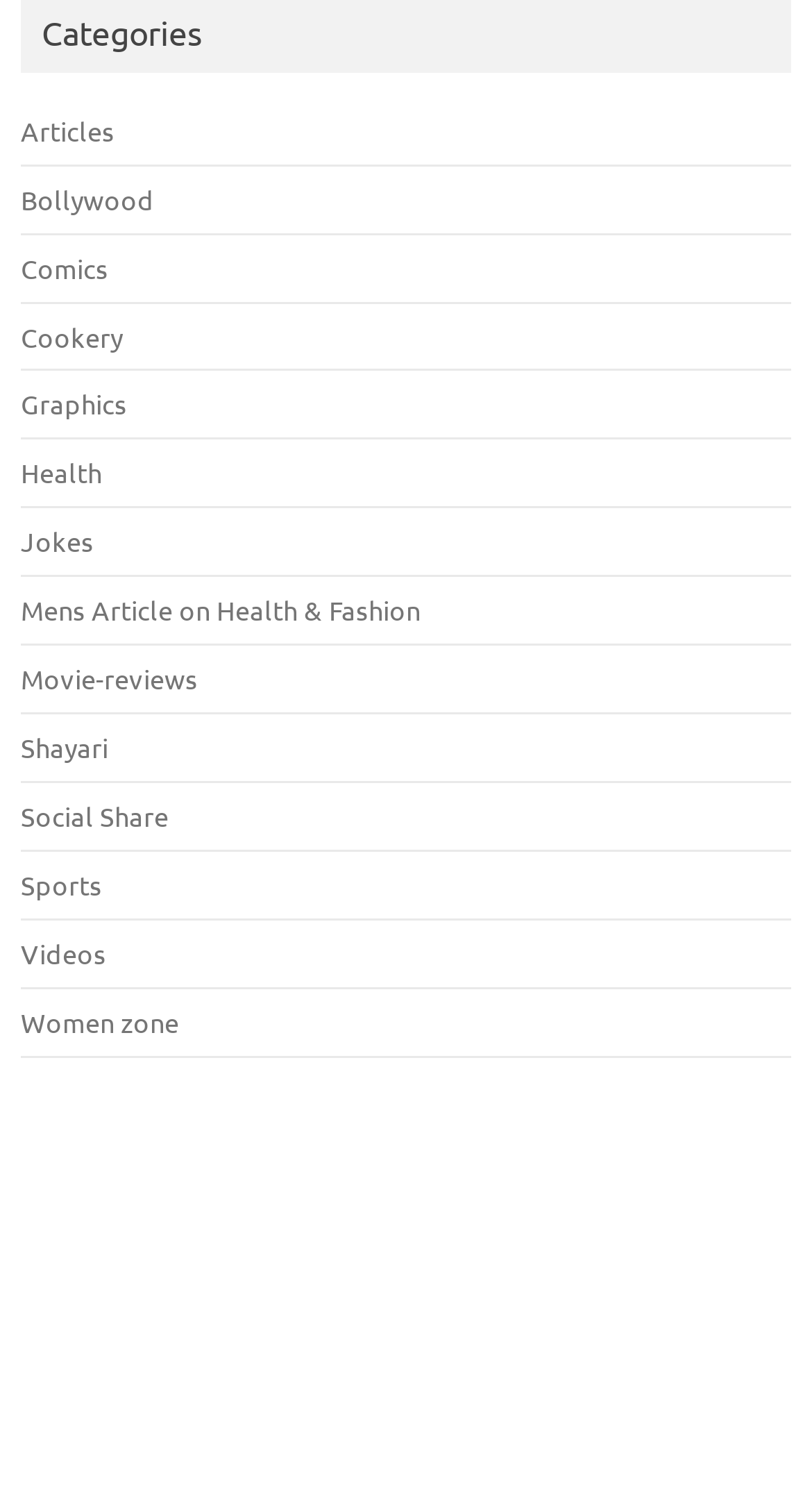Is 'Videos' located above or below 'Sports'?
Refer to the screenshot and answer in one word or phrase.

above